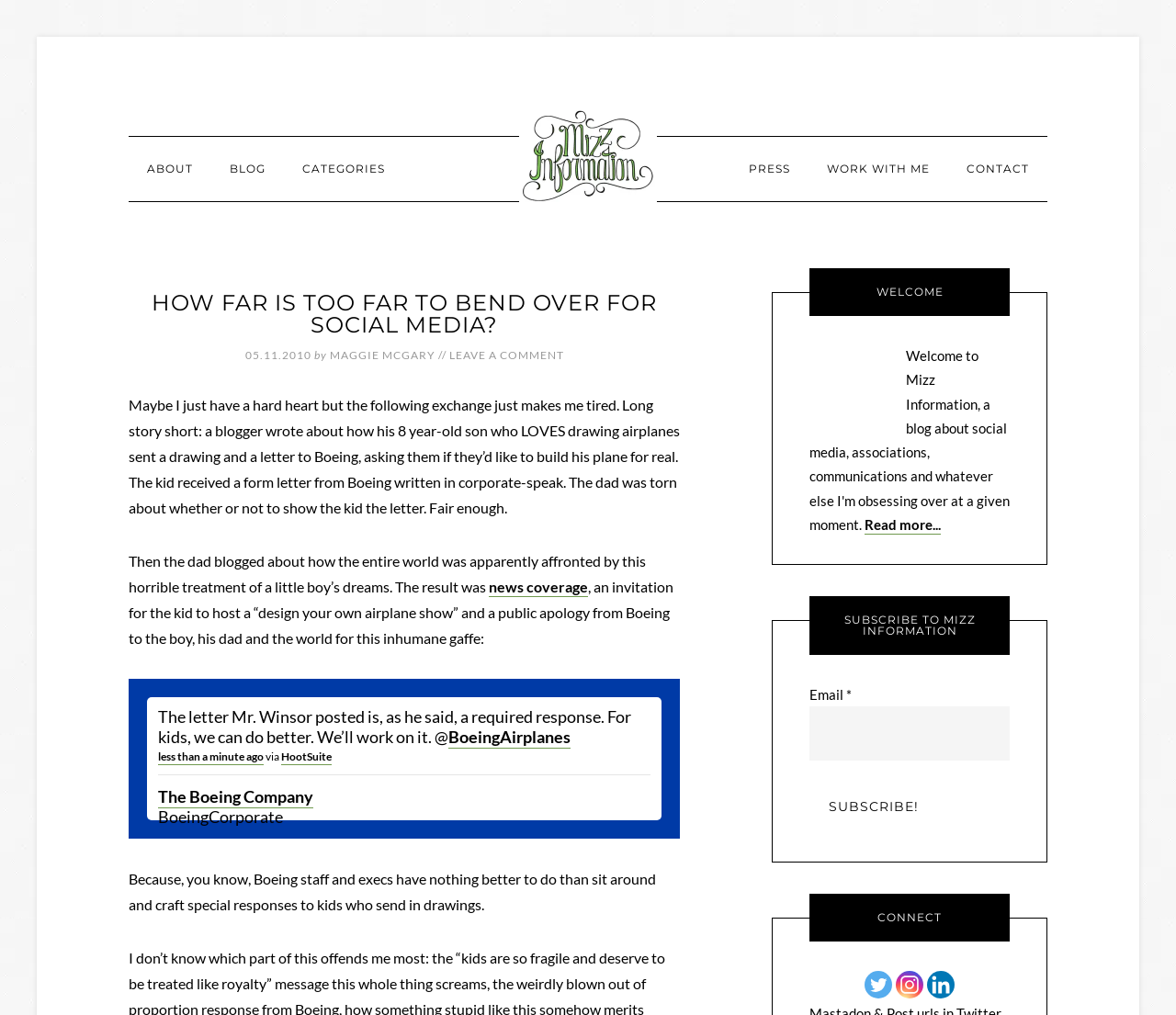Specify the bounding box coordinates of the element's area that should be clicked to execute the given instruction: "Click on the 'ABOUT' link". The coordinates should be four float numbers between 0 and 1, i.e., [left, top, right, bottom].

[0.109, 0.135, 0.18, 0.198]